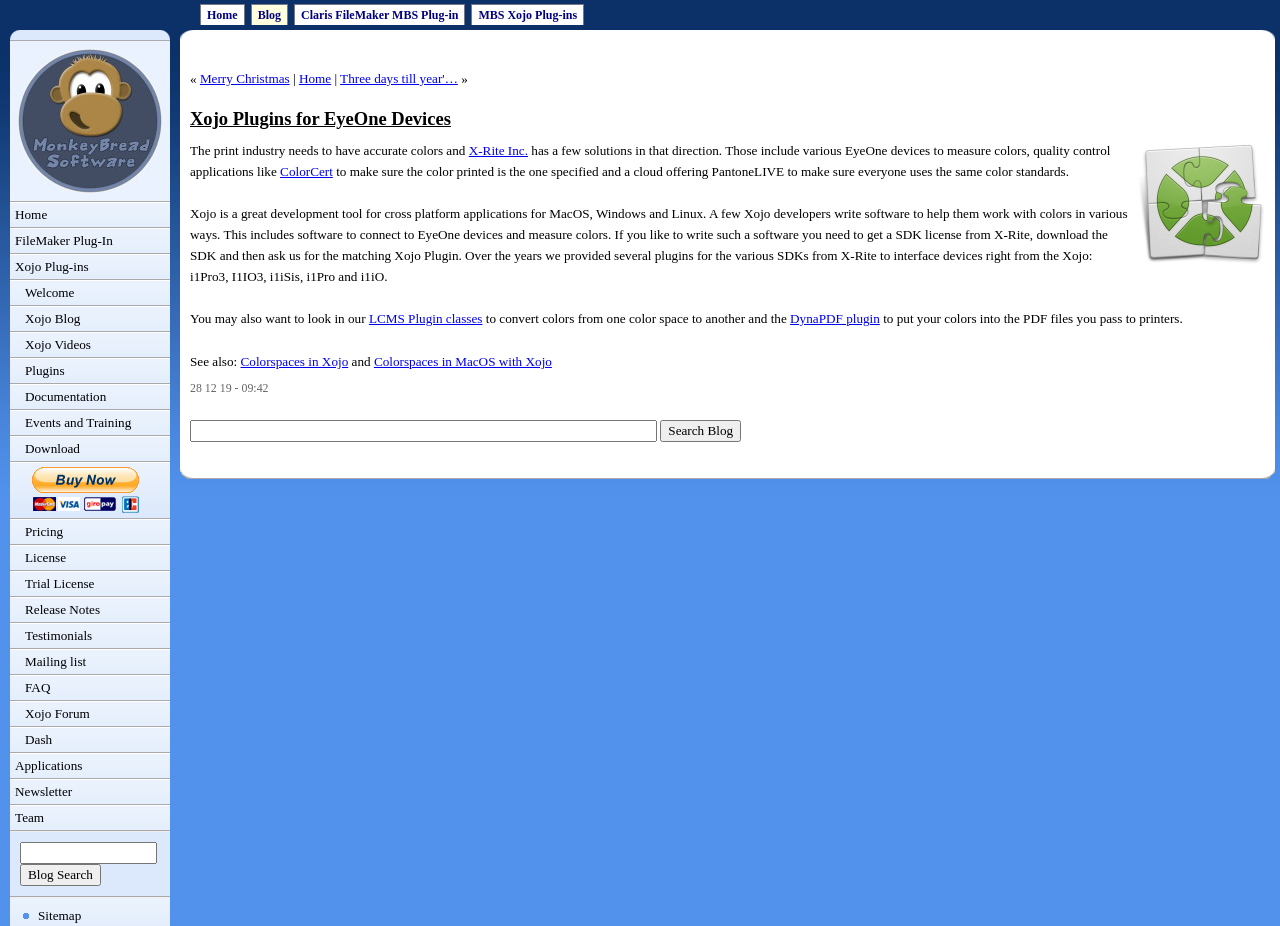Refer to the image and offer a detailed explanation in response to the question: What is the date of the blog post?

The date of the blog post can be found at the bottom of the webpage, which is '28 12 19 - 09:42', indicating that the post was published on December 28, 2019.